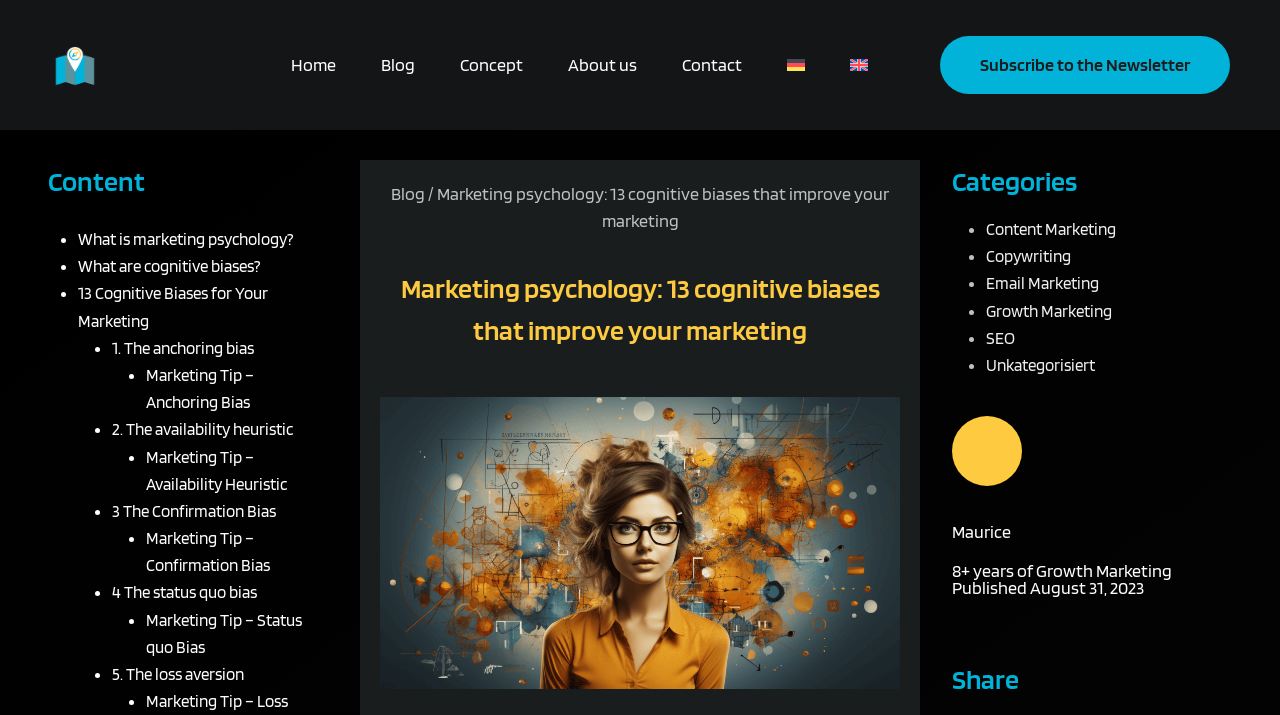How many categories are listed?
Ensure your answer is thorough and detailed.

I counted the number of list markers and corresponding links starting from 'Content Marketing' to 'Unkategorisiert' and found 6 categories listed.